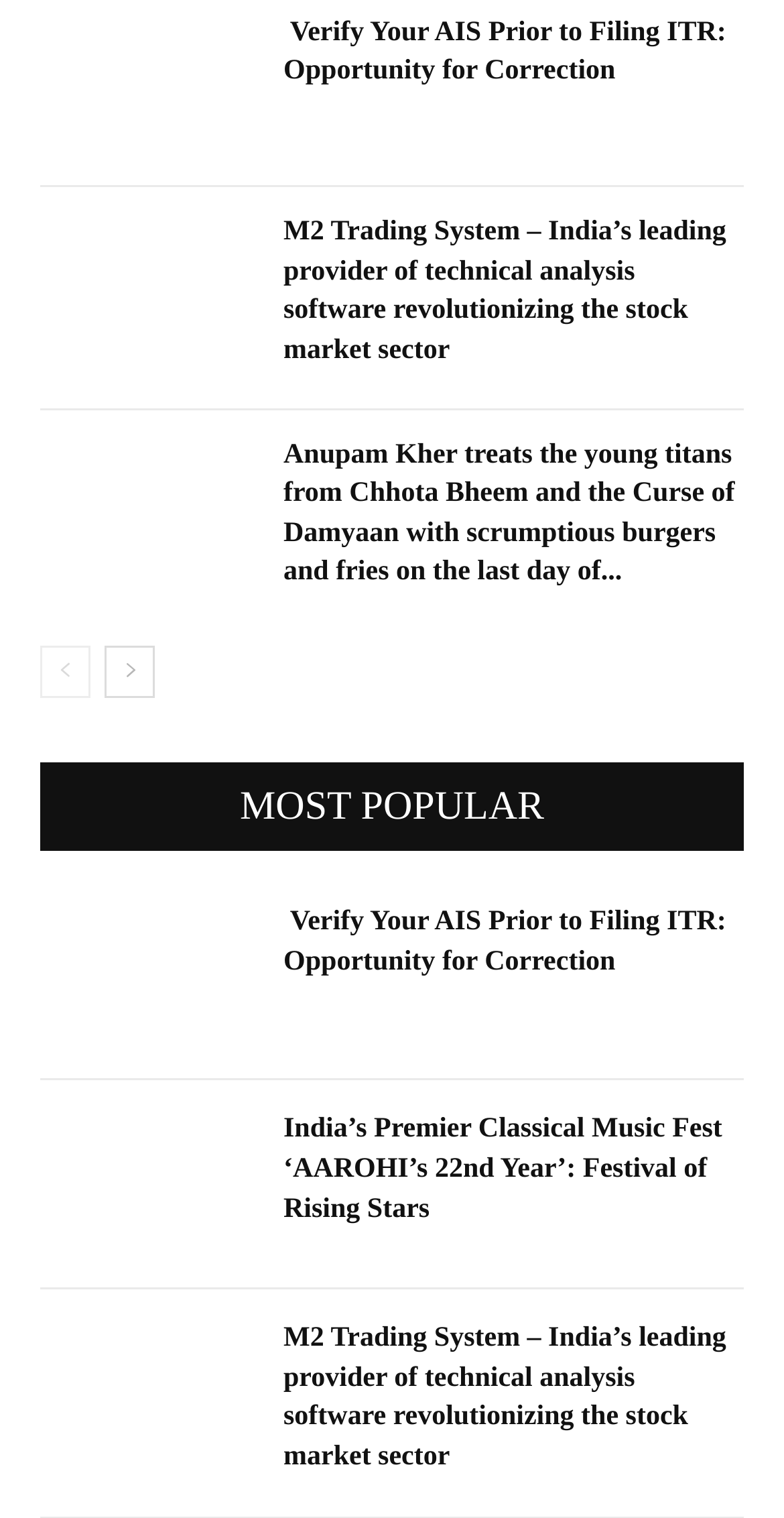Please identify the bounding box coordinates of where to click in order to follow the instruction: "Explore India’s Premier Classical Music Fest".

[0.051, 0.732, 0.321, 0.829]